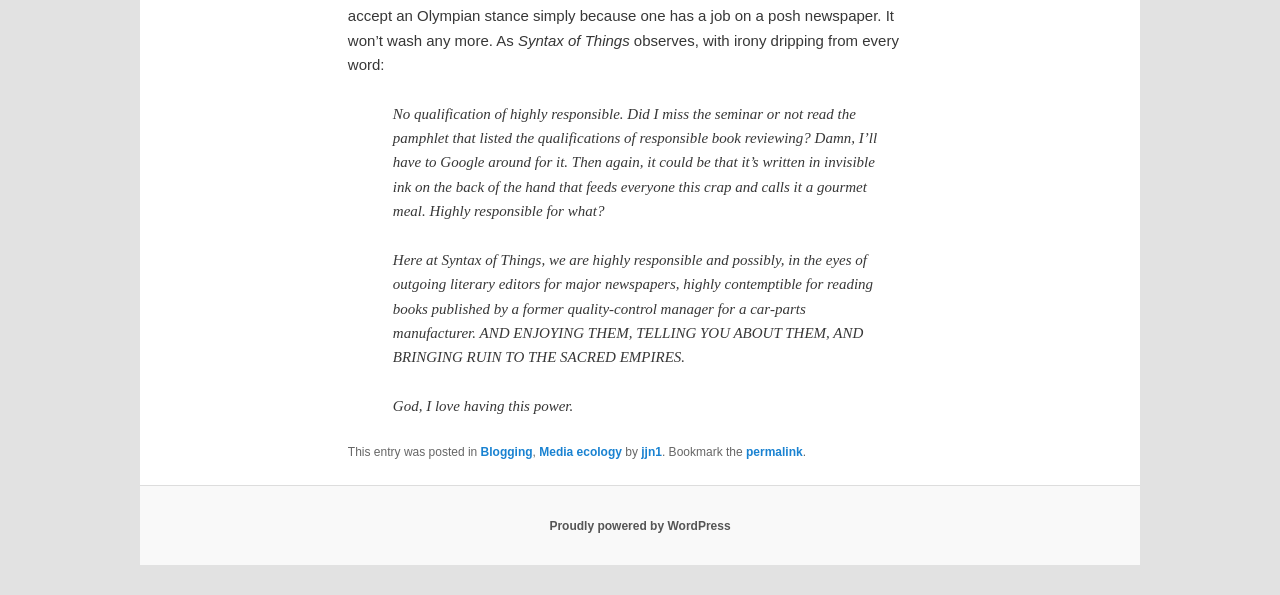Bounding box coordinates should be in the format (top-left x, top-left y, bottom-right x, bottom-right y) and all values should be floating point numbers between 0 and 1. Determine the bounding box coordinate for the UI element described as: Media ecology

[0.421, 0.748, 0.486, 0.771]